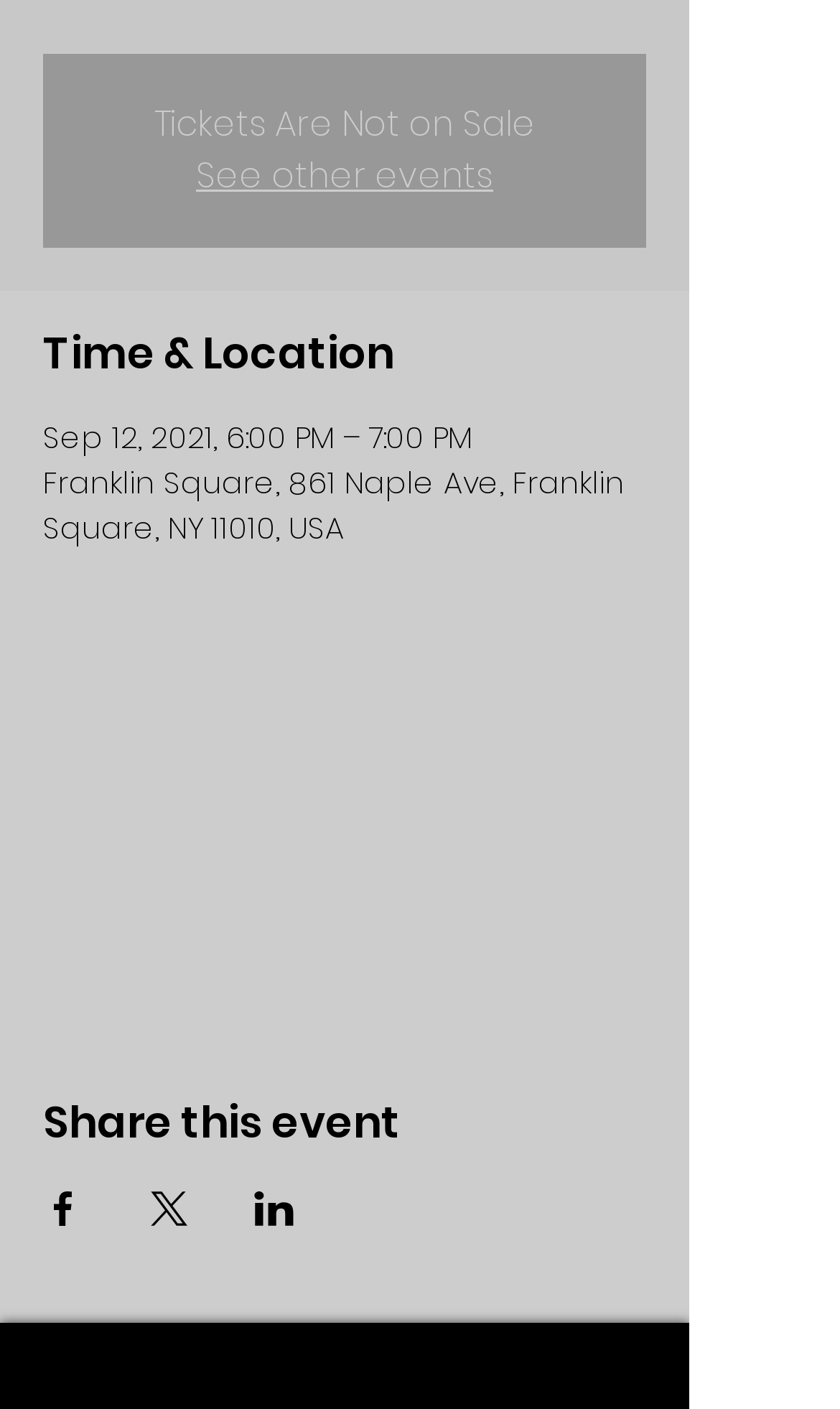Provide the bounding box coordinates for the UI element that is described as: "aria-label="Share event on LinkedIn"".

[0.303, 0.846, 0.351, 0.871]